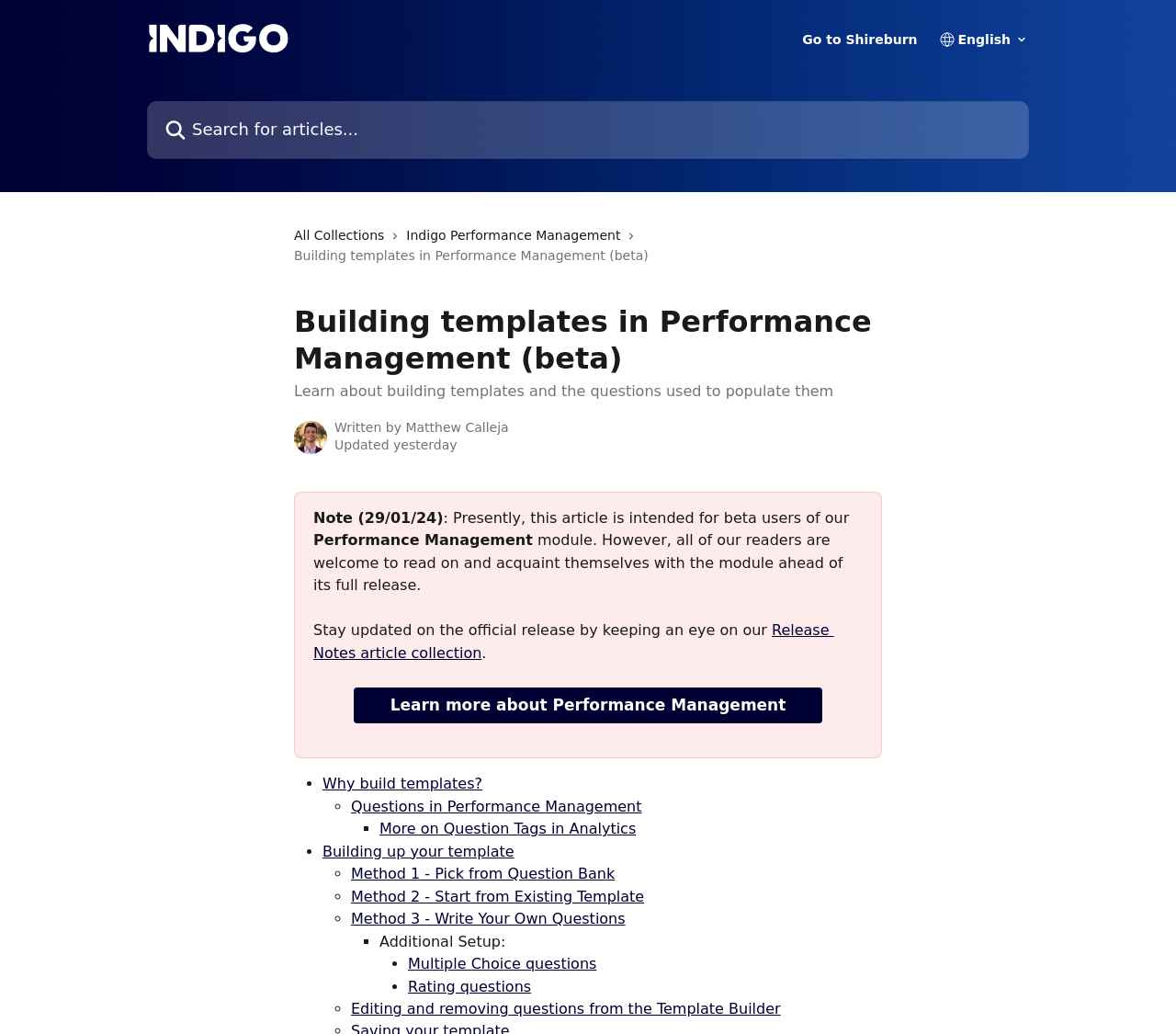Describe the webpage meticulously, covering all significant aspects.

This webpage is about building templates and questions in Performance Management, specifically for beta users. At the top, there is a header section with a logo of Indigo Help Center, a link to go back to Shireburn, a combobox, and a search bar. Below the header, there are three links: "All Collections", "Indigo Performance Management", and a title "Building templates in Performance Management (beta)".

The main content area is divided into several sections. The first section has a brief introduction to building templates and questions, with a note indicating that the article is intended for beta users. There is also a link to the "Release Notes article collection" to stay updated on the official release.

The next section has a list of links related to Performance Management, including "Why build templates?", "Questions in Performance Management", and "More on Question Tags in Analytics". Each link is preceded by a list marker (•, ◦, or ■).

The following section is about building up a template, with three methods: "Pick from Question Bank", "Start from Existing Template", and "Write Your Own Questions". Each method is also preceded by a list marker.

Finally, there is an "Additional Setup" section with links to "Multiple Choice questions" and "Rating questions", as well as a link to "Editing and removing questions from the Template Builder".